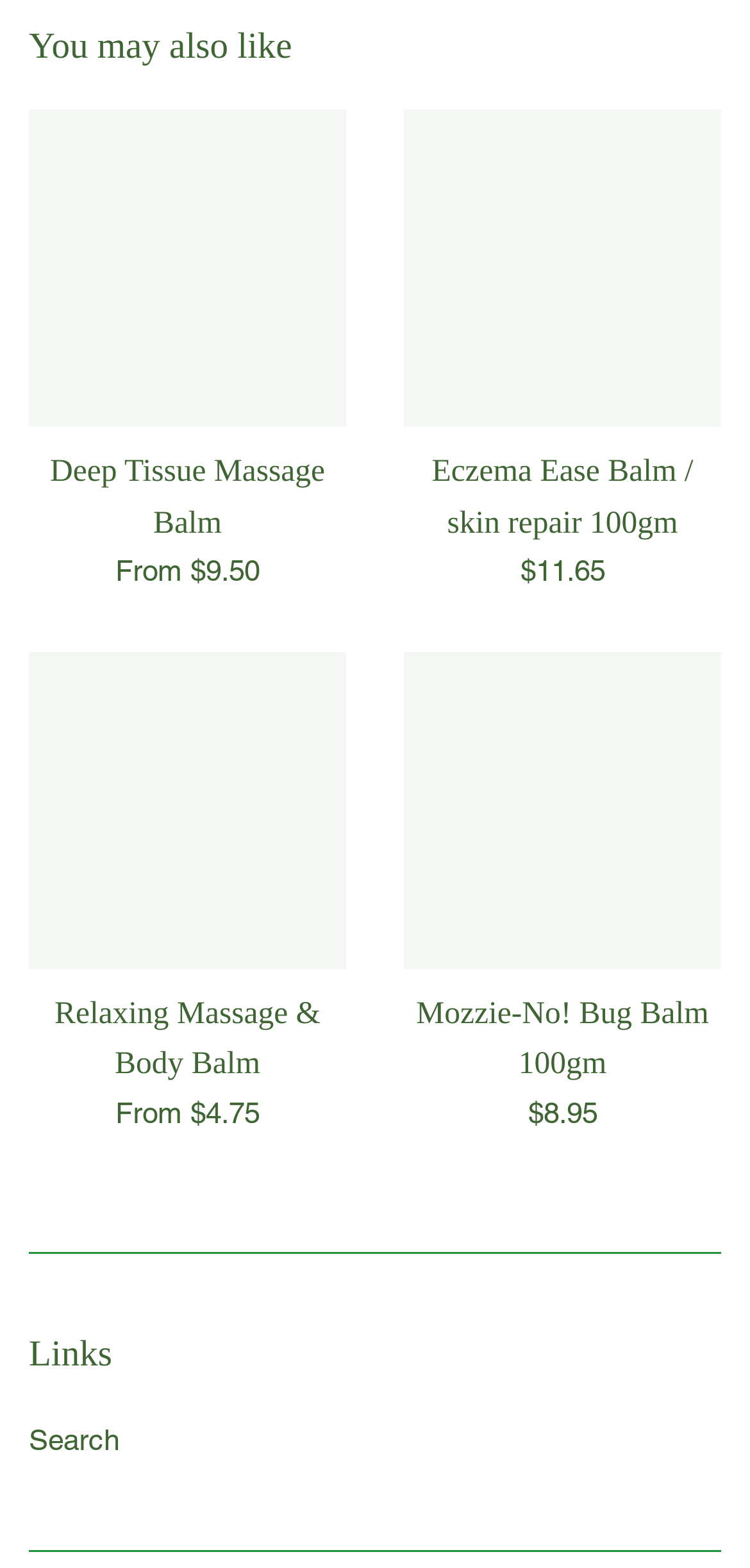Can you provide the bounding box coordinates for the element that should be clicked to implement the instruction: "Search for something"?

[0.038, 0.908, 0.159, 0.929]